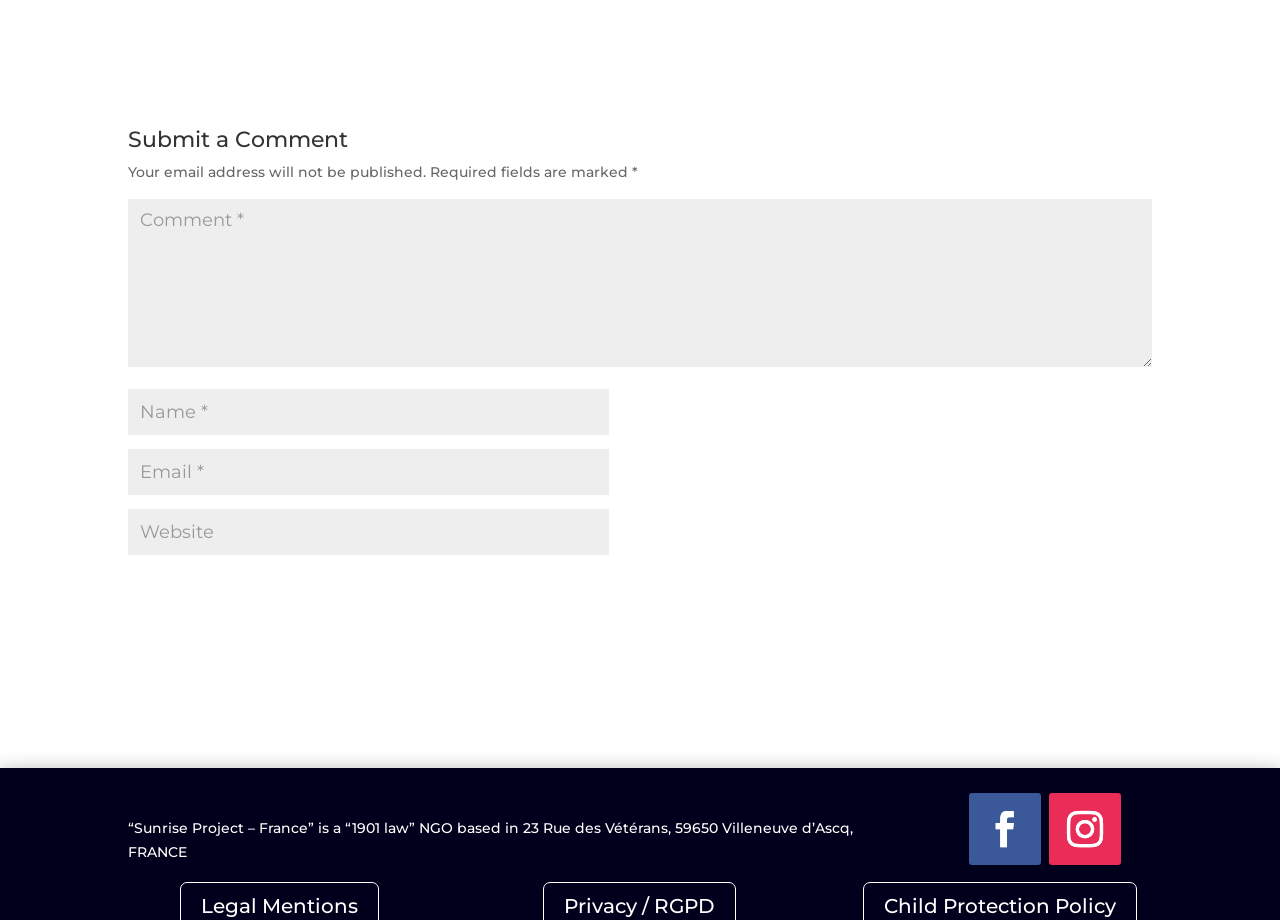Locate the bounding box coordinates for the element described below: "input value="Email *" aria-describedby="email-notes" name="email"". The coordinates must be four float values between 0 and 1, formatted as [left, top, right, bottom].

[0.1, 0.488, 0.476, 0.538]